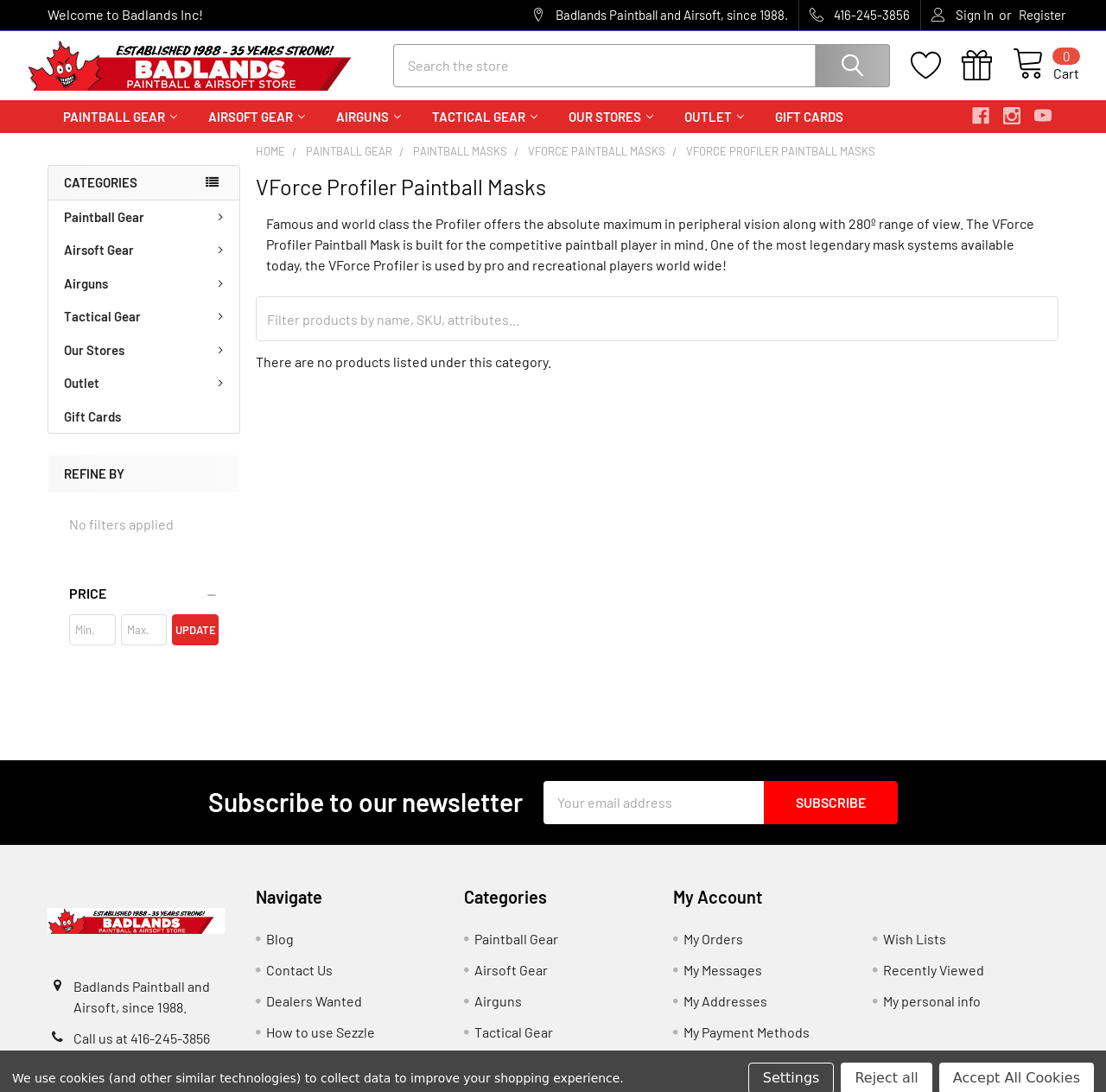Please answer the following query using a single word or phrase: 
How can I contact the store?

Call 416-245-3856